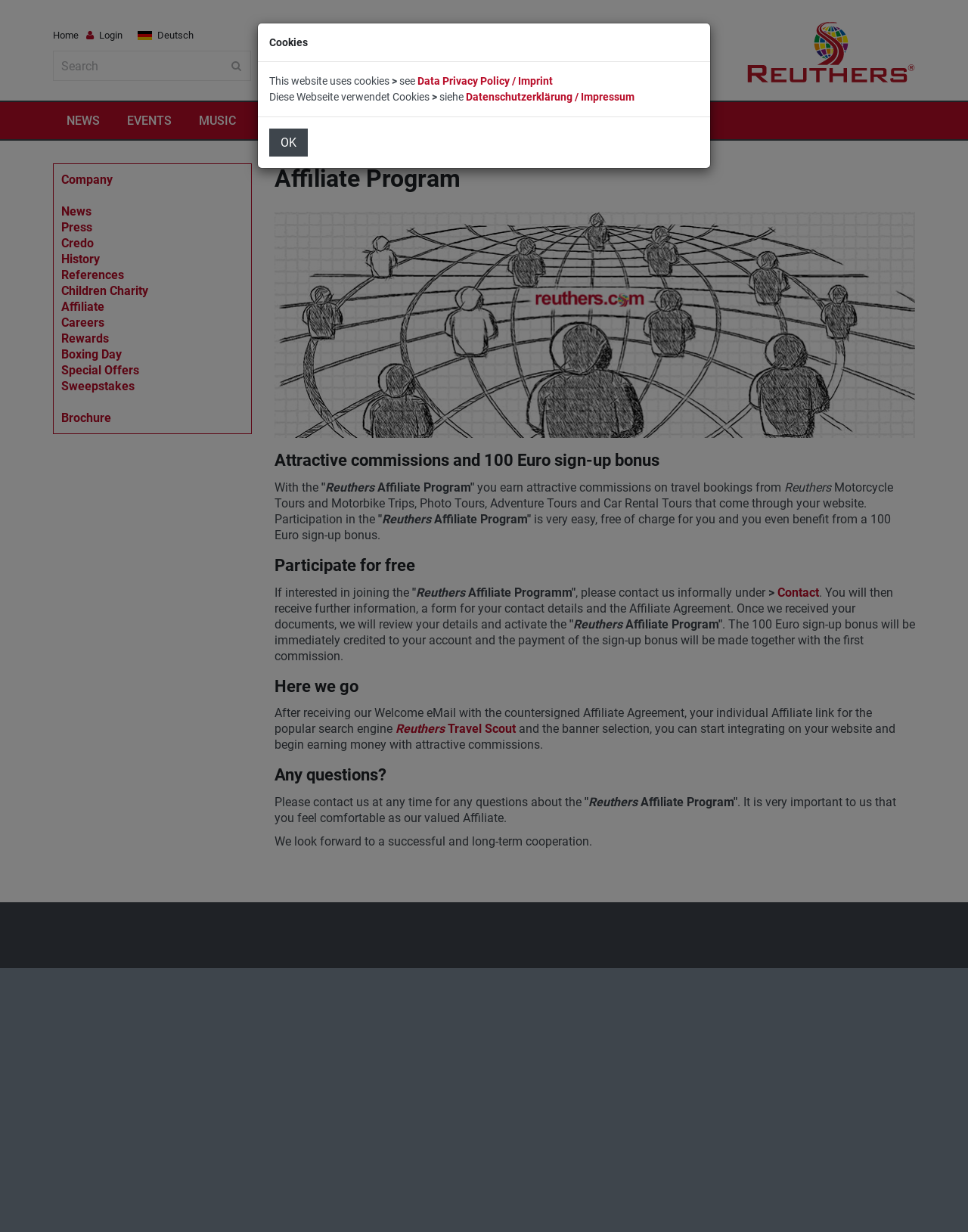What is the name of the affiliate program?
Provide a one-word or short-phrase answer based on the image.

Reuthers Affiliate Program